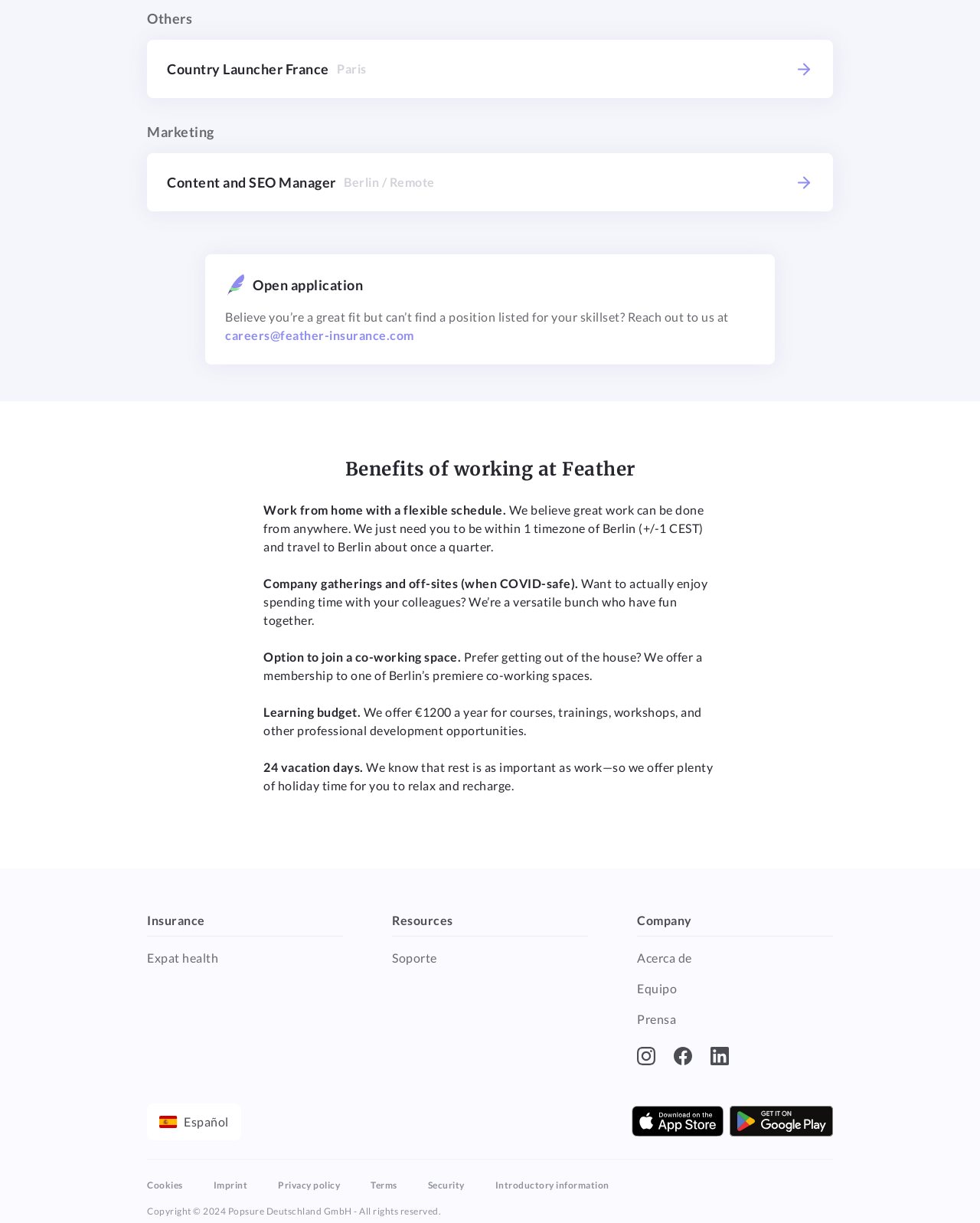What is the language option available on the website?
Your answer should be a single word or phrase derived from the screenshot.

Spanish